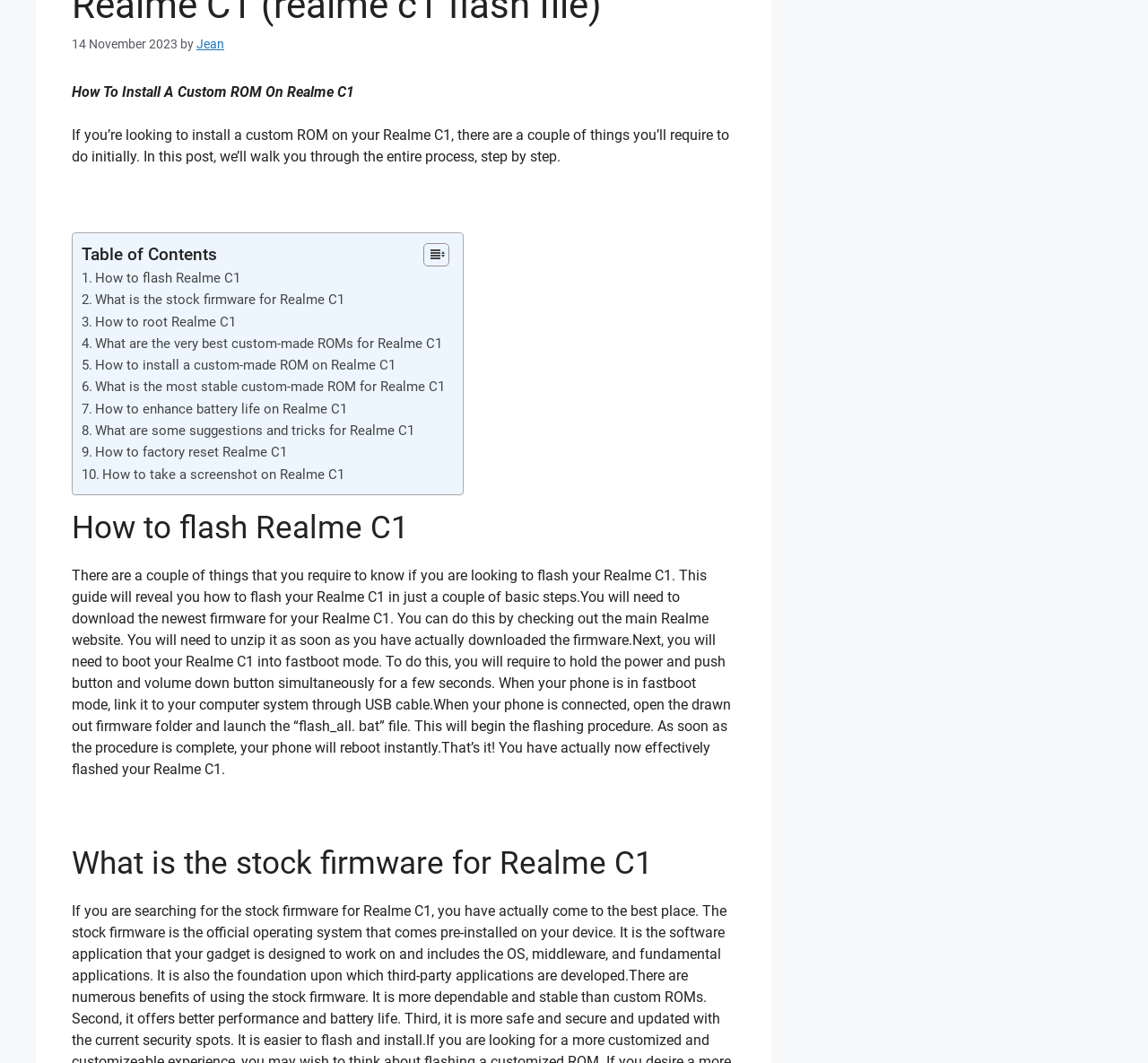Find the bounding box coordinates for the HTML element described in this sentence: "How to flash Realme C1". Provide the coordinates as four float numbers between 0 and 1, in the format [left, top, right, bottom].

[0.083, 0.254, 0.209, 0.269]